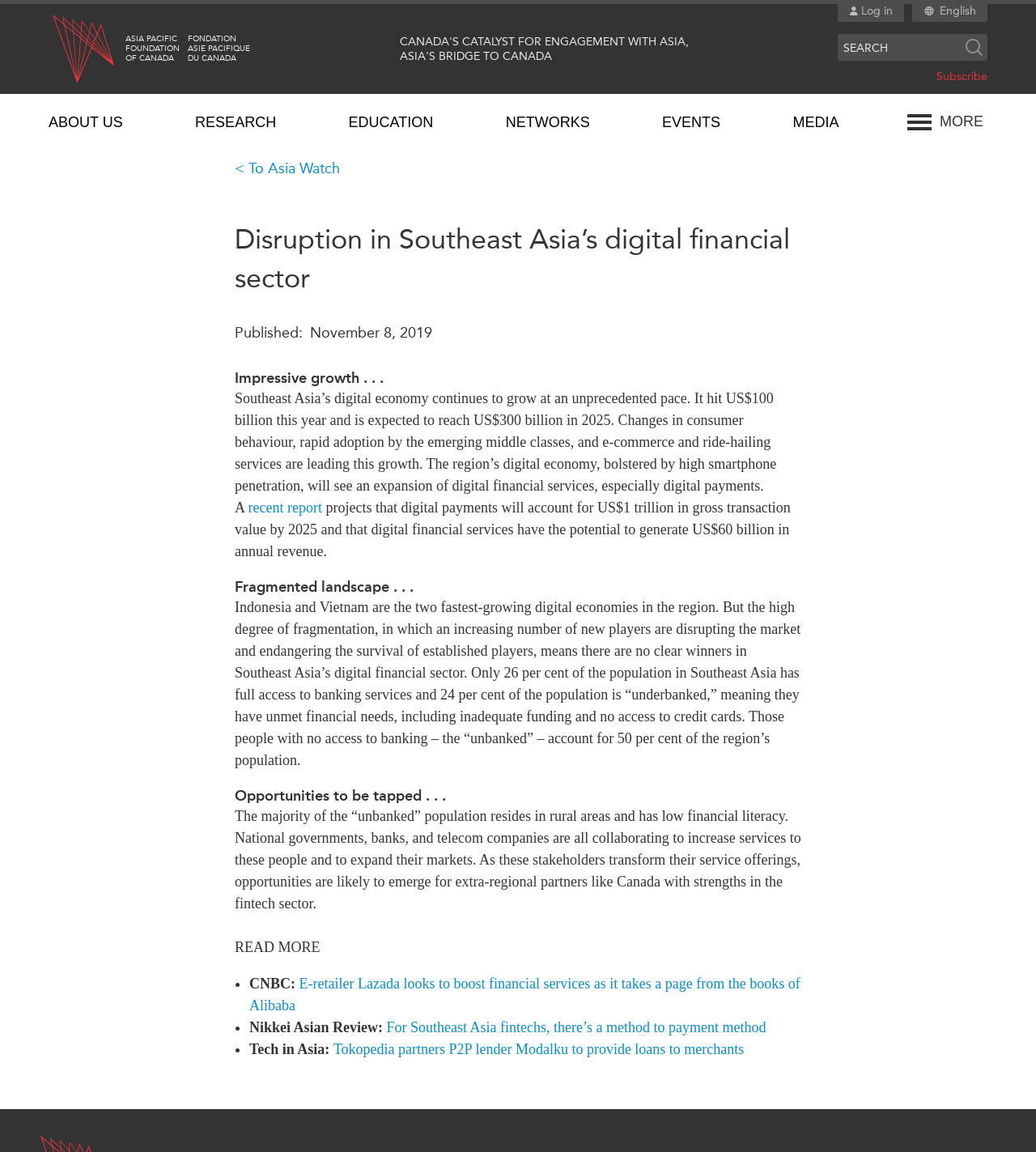Please identify the webpage's heading and generate its text content.

Disruption in Southeast Asia’s digital financial sector